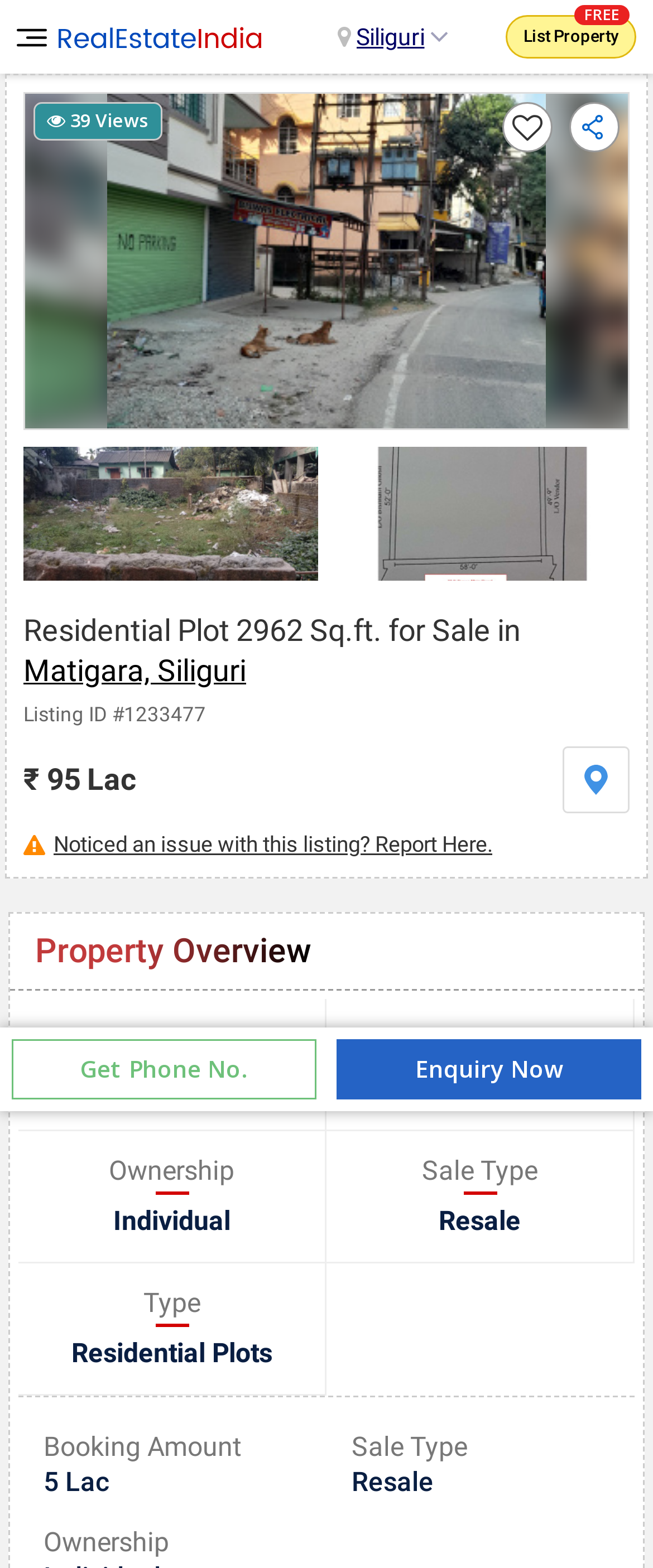Please indicate the bounding box coordinates for the clickable area to complete the following task: "Click on the RealEstateIndia.Com link". The coordinates should be specified as four float numbers between 0 and 1, i.e., [left, top, right, bottom].

[0.09, 0.012, 0.4, 0.035]